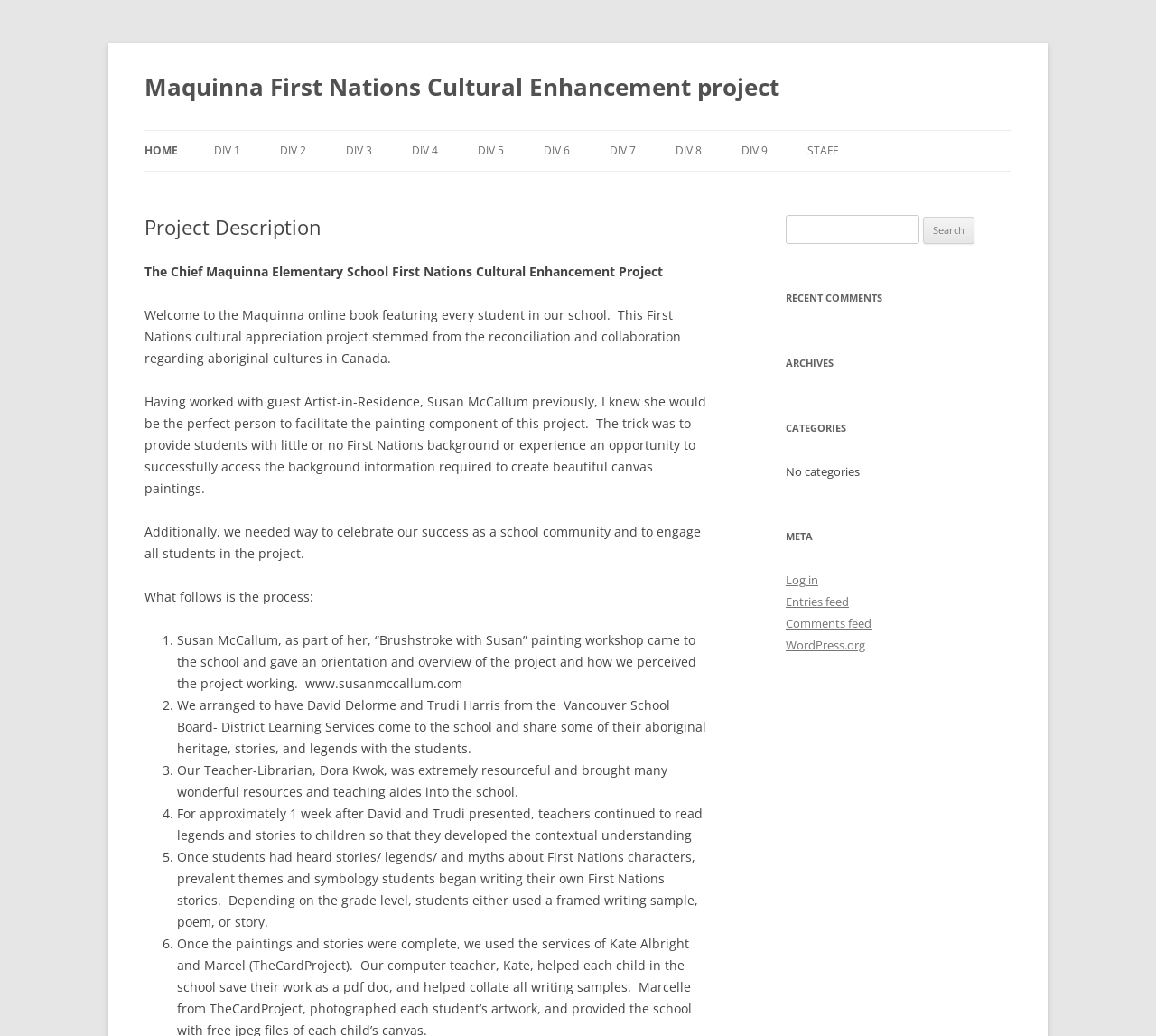Find the bounding box coordinates of the element to click in order to complete the given instruction: "Search for something."

[0.68, 0.208, 0.795, 0.236]